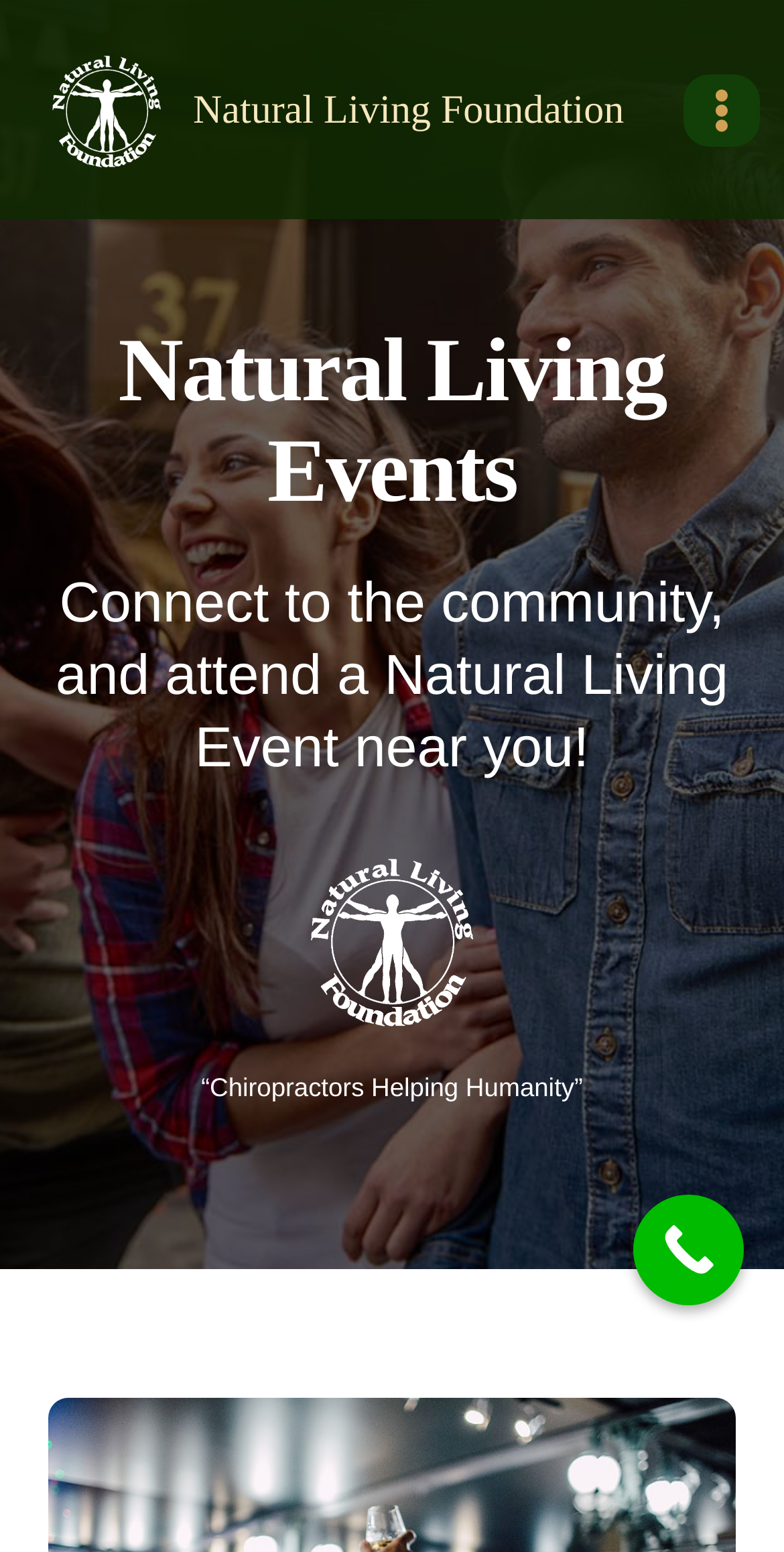Generate a comprehensive caption for the webpage you are viewing.

The webpage is about Natural Living Events and the Natural Living Foundation, with a focus on connecting to the community and attending events. At the top left, there is a link to the Natural Living Foundation, accompanied by an image with the same name. 

On the top right, there is a button to open a menu, which is currently not expanded. The button features an image with the text "Toggle Menu". 

Below the top section, there is a heading that reads "Natural Living Events" in a prominent position. Underneath the heading, there is a paragraph of text that invites users to "Connect to the community, and attend a Natural Living Event near you!".

To the right of the paragraph, there is a figure containing an image of the Natural Living Foundation. Below the image, there is a quote that says "“Chiropractors Helping Humanity”".

At the bottom right of the page, there is a "Call Now Button" link.